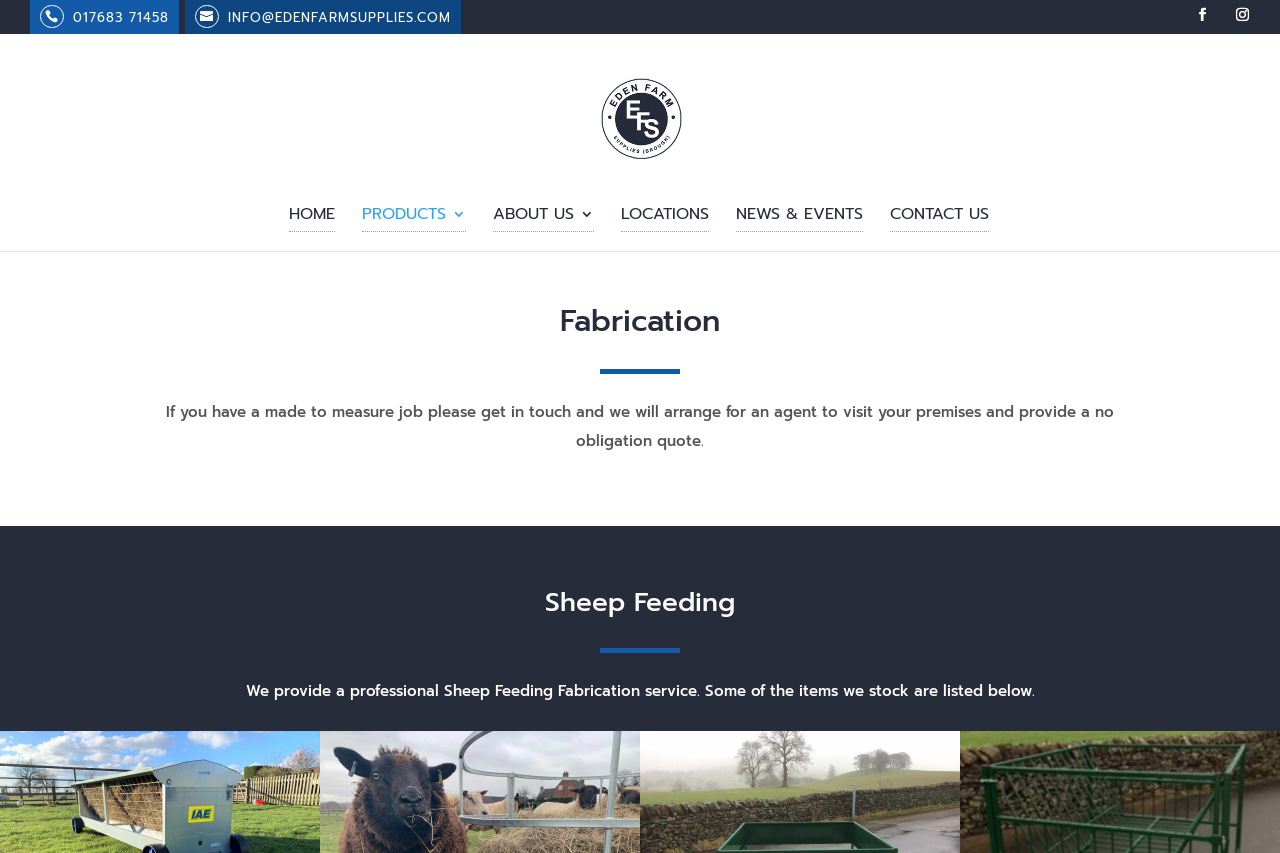How can I get a quote for a made-to-measure job?
Look at the image and respond with a one-word or short-phrase answer.

Get in touch and arrange for an agent to visit